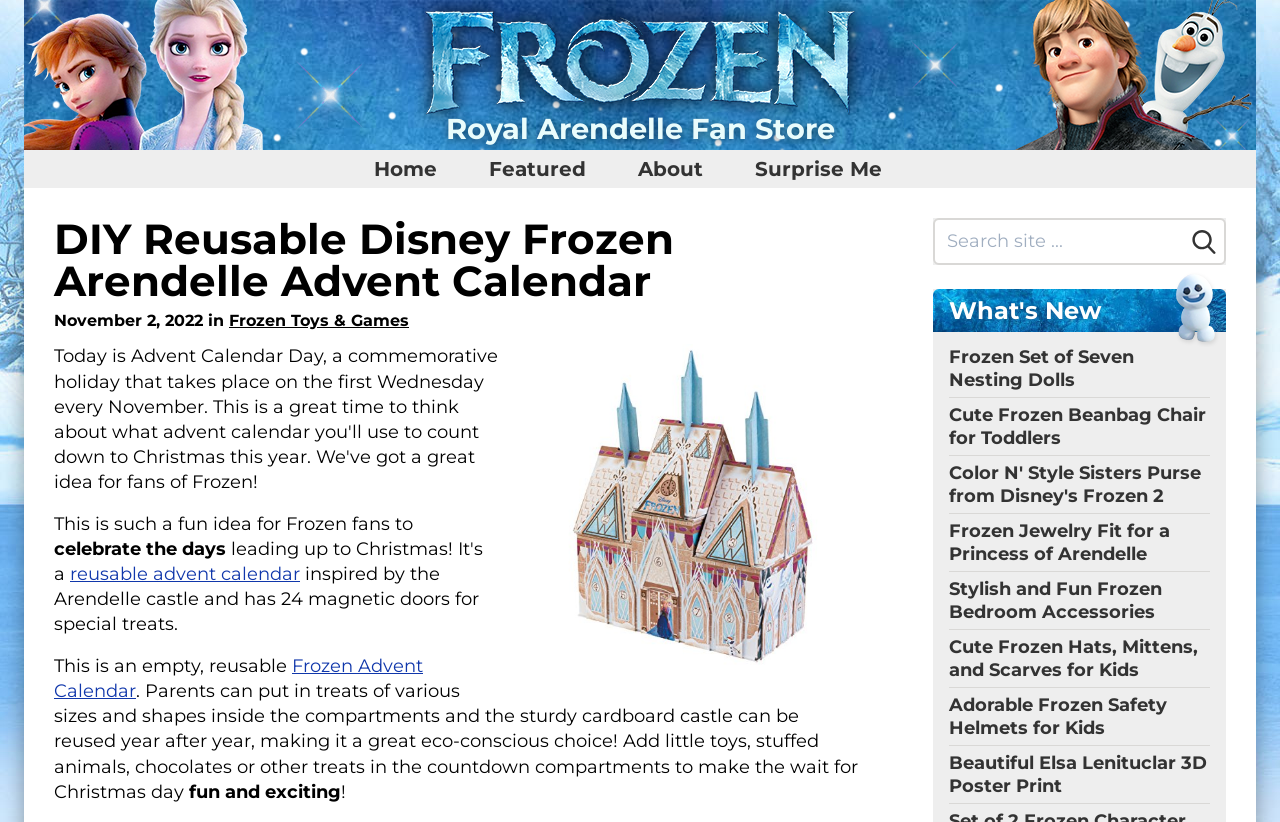Locate the bounding box of the UI element defined by this description: "reusable advent calendar". The coordinates should be given as four float numbers between 0 and 1, formatted as [left, top, right, bottom].

[0.055, 0.685, 0.234, 0.712]